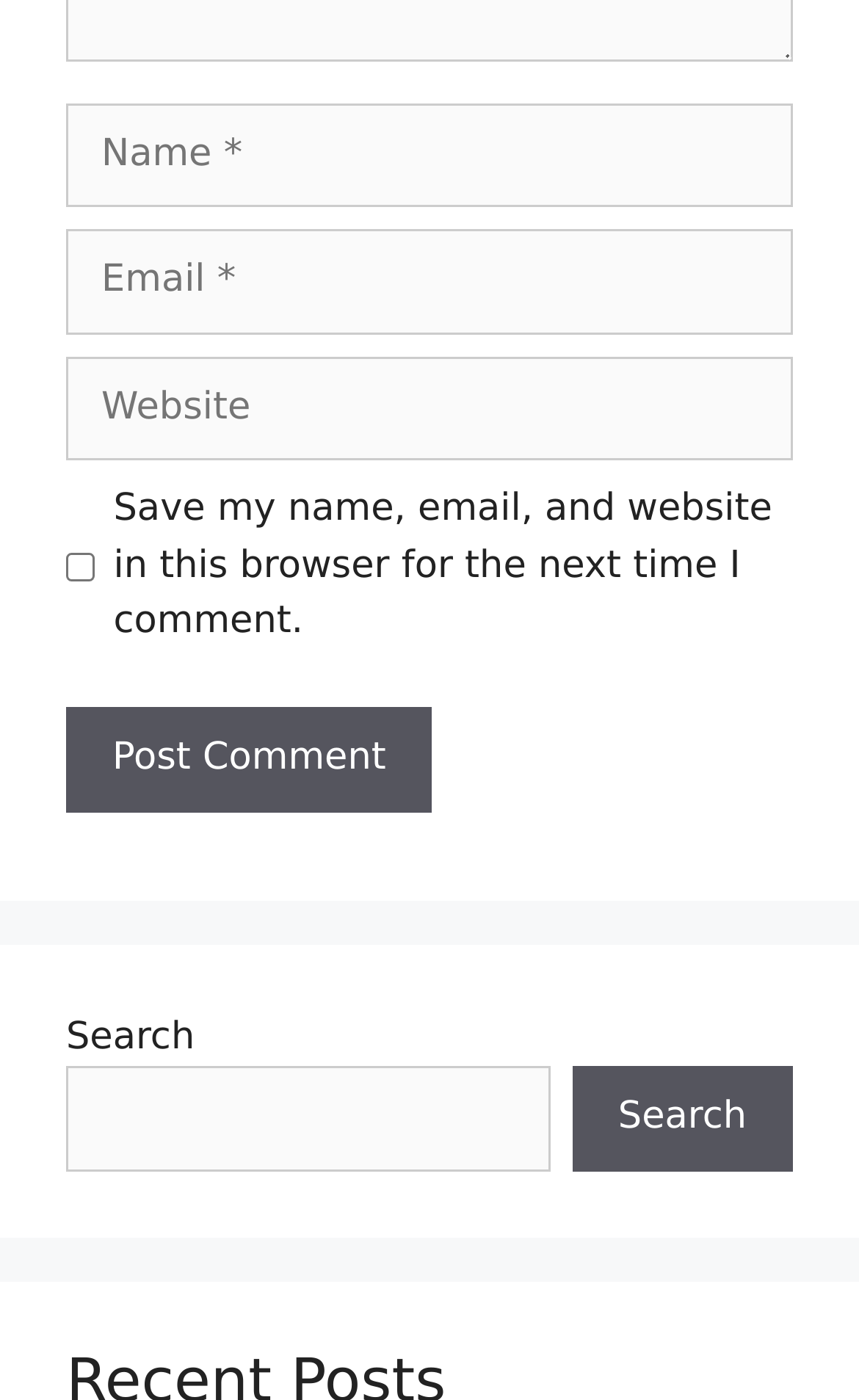Please provide a one-word or phrase answer to the question: 
How many search buttons are there?

1